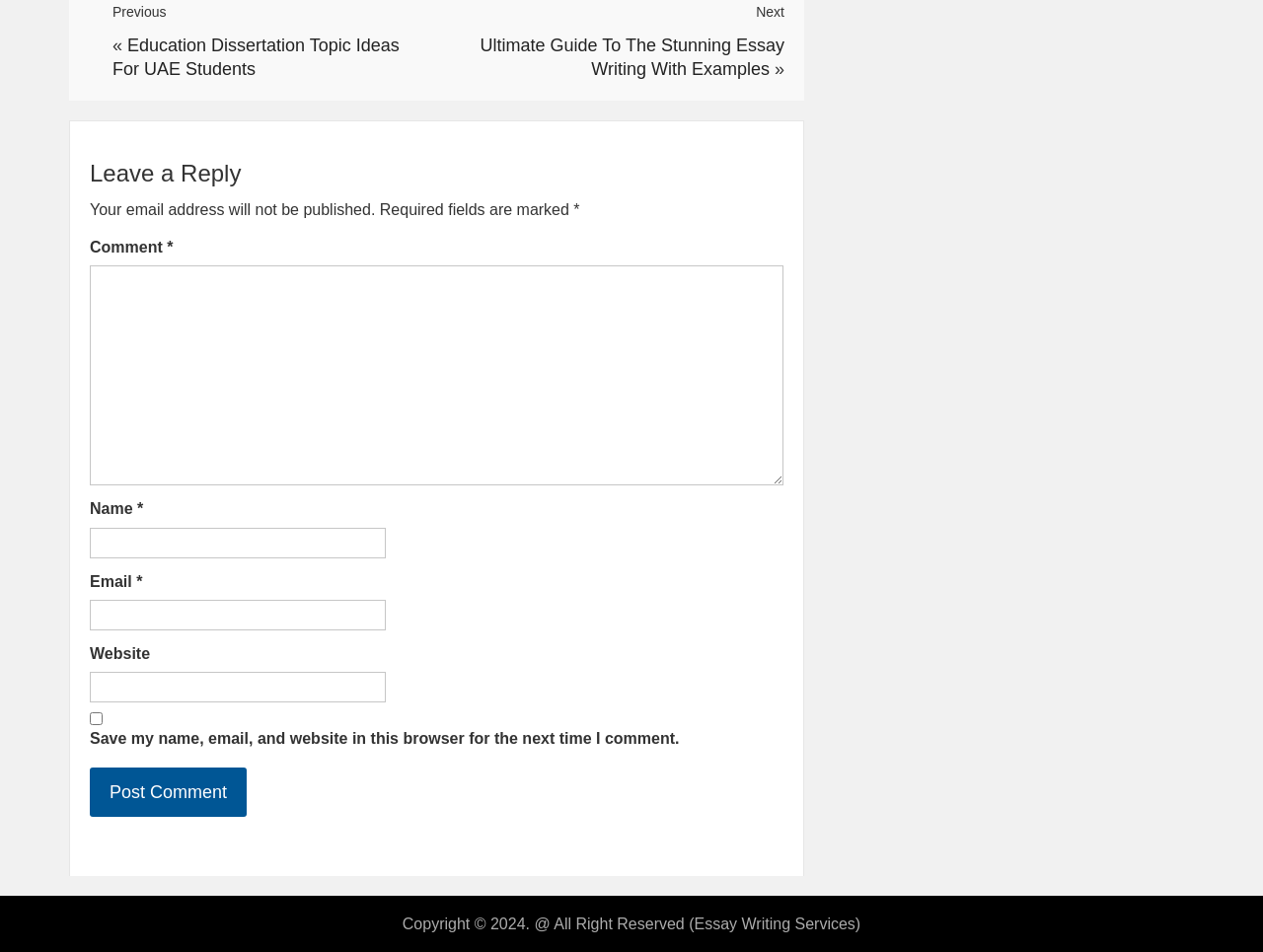Answer the following in one word or a short phrase: 
What is the text of the copyright notice?

Copyright © 2024. @ All Right Reserved (Essay Writing Services)